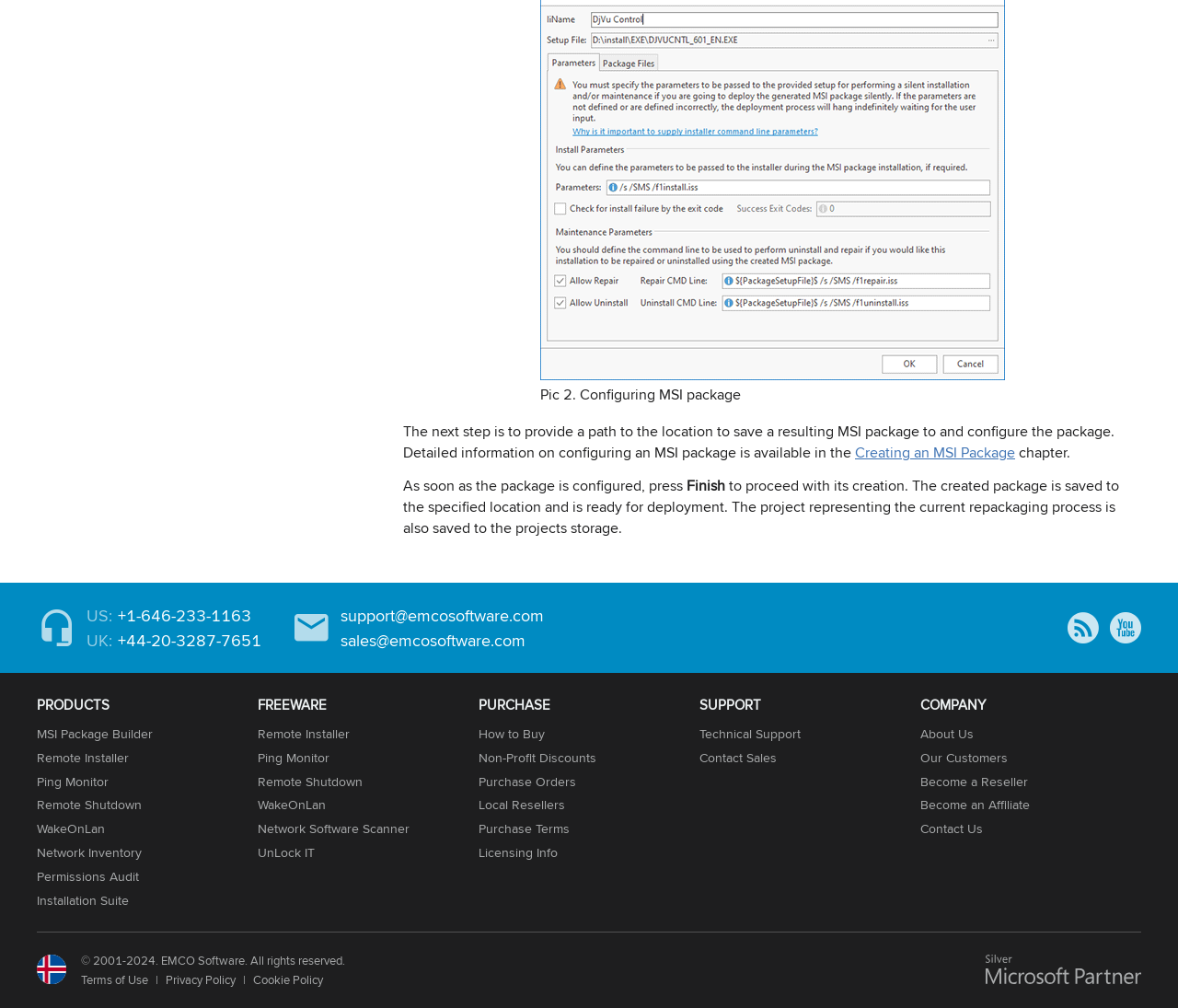Please specify the bounding box coordinates of the region to click in order to perform the following instruction: "Press the 'Finish' button".

[0.583, 0.471, 0.616, 0.492]